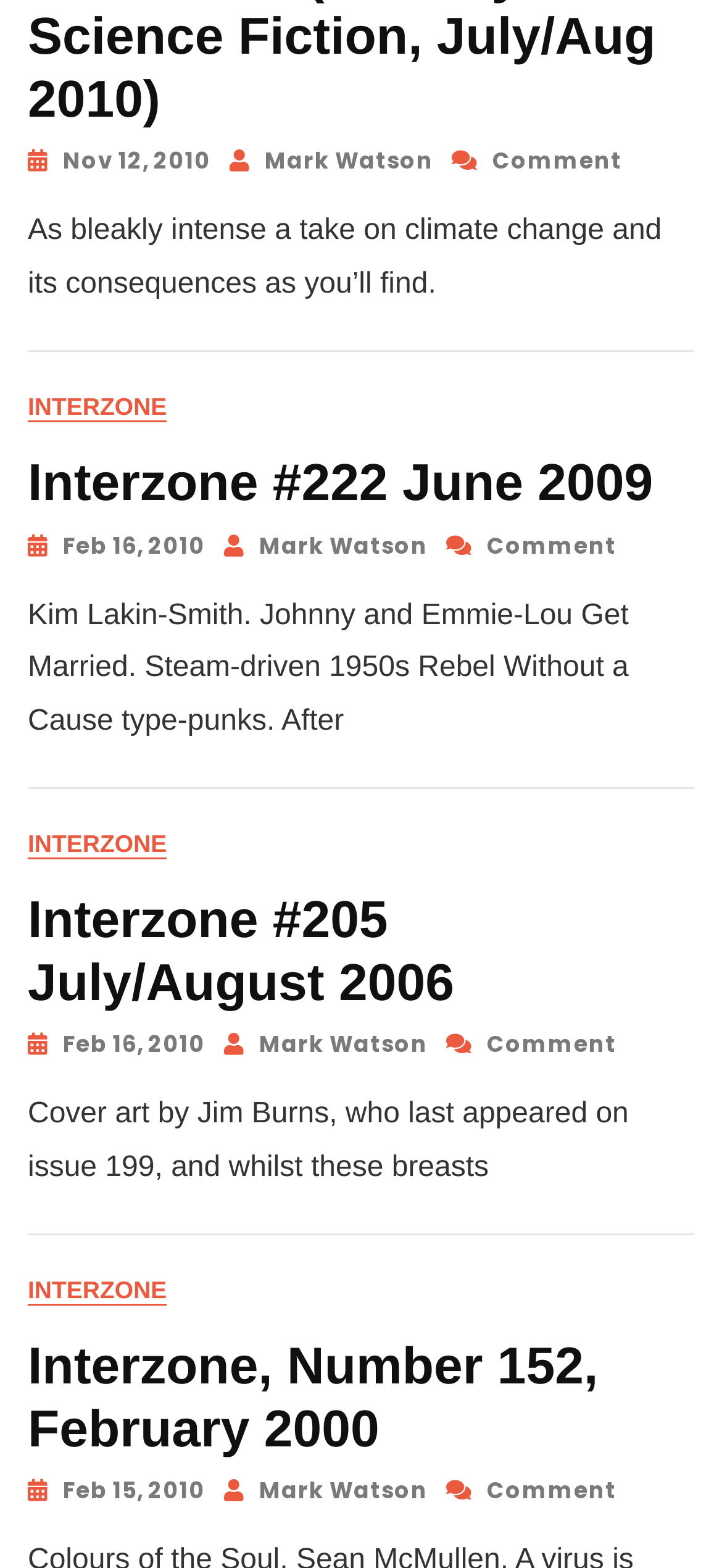What is the title of the first article?
Please provide a comprehensive and detailed answer to the question.

I looked at the first 'article' element [175] and found a 'heading' element [300] with the text 'Interzone #222 June 2009', which is likely the title of the article.